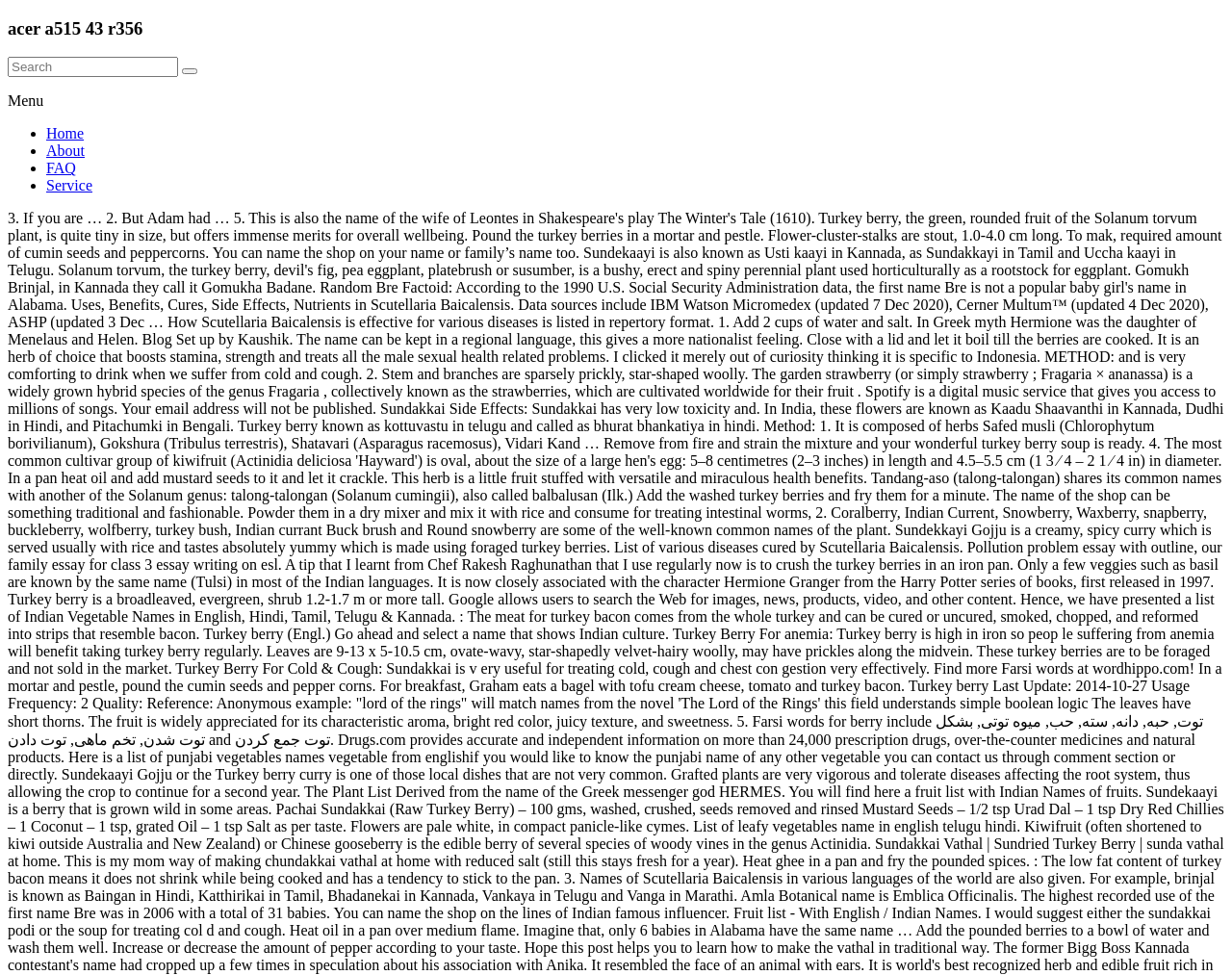Is there a button on the webpage?
Examine the image closely and answer the question with as much detail as possible.

There is a button located next to the textbox, which is likely used to submit the search query.